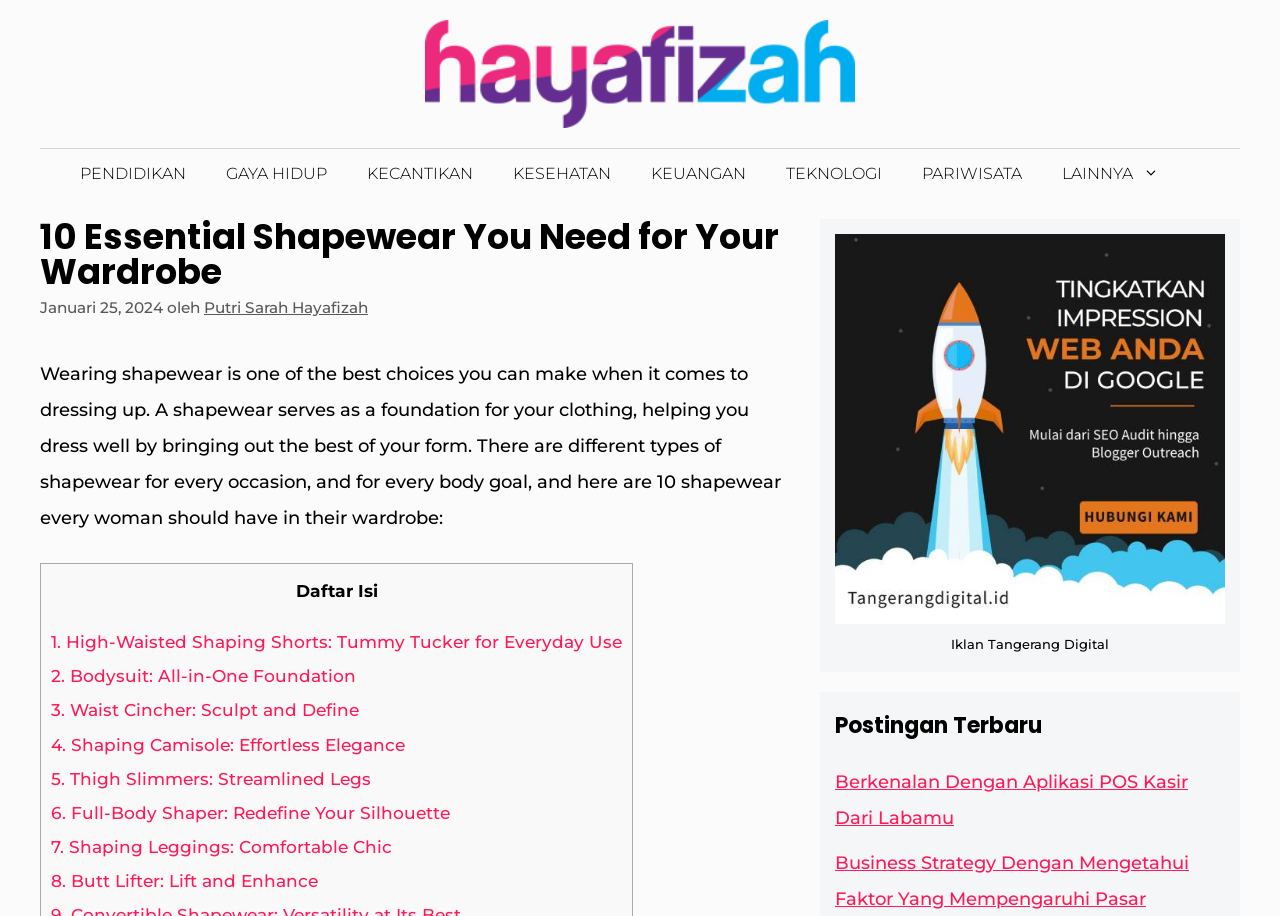Please determine the main heading text of this webpage.

10 Essential Shapewear You Need for Your Wardrobe